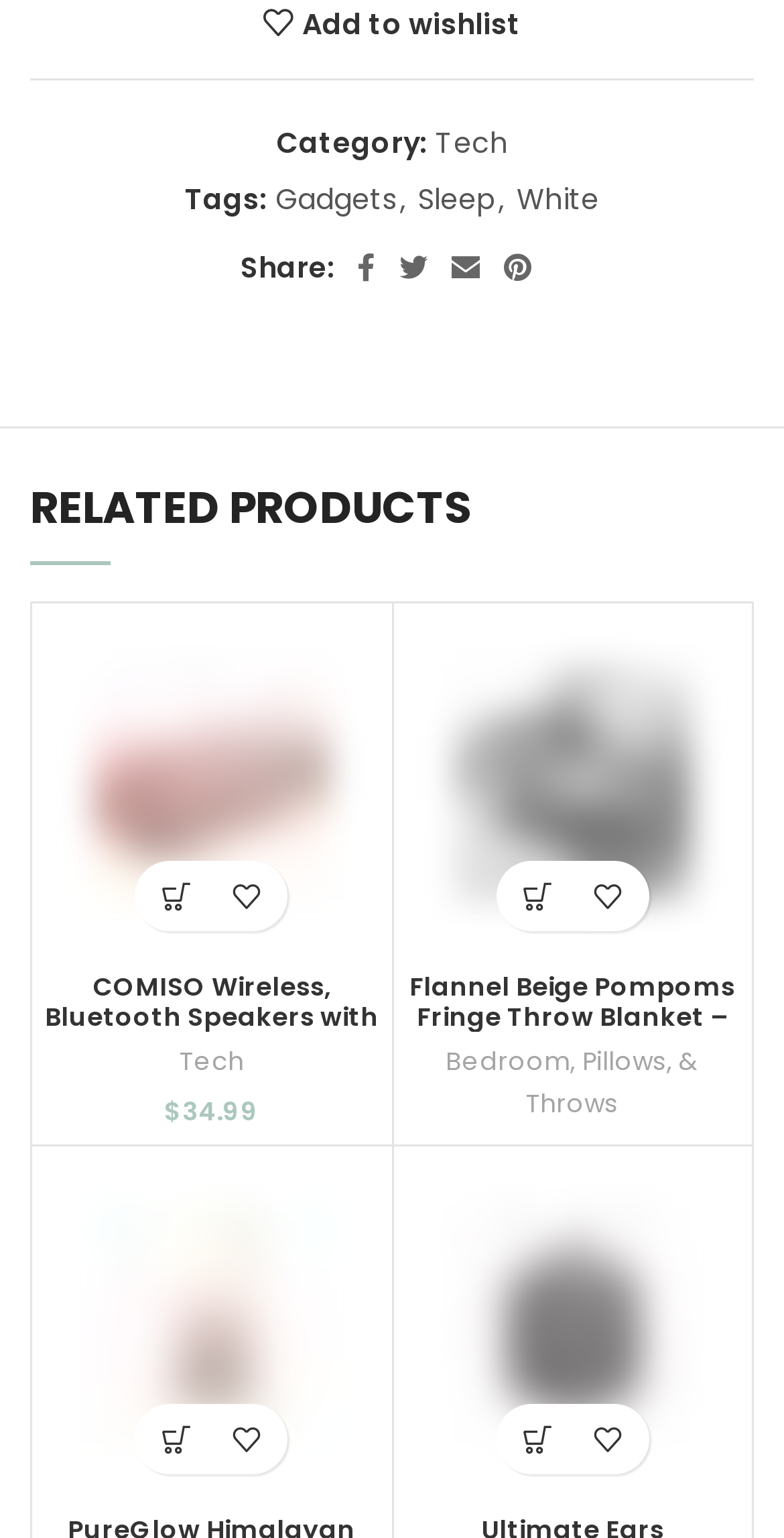Could you highlight the region that needs to be clicked to execute the instruction: "Explore the 'commercial cleaning' service"?

None